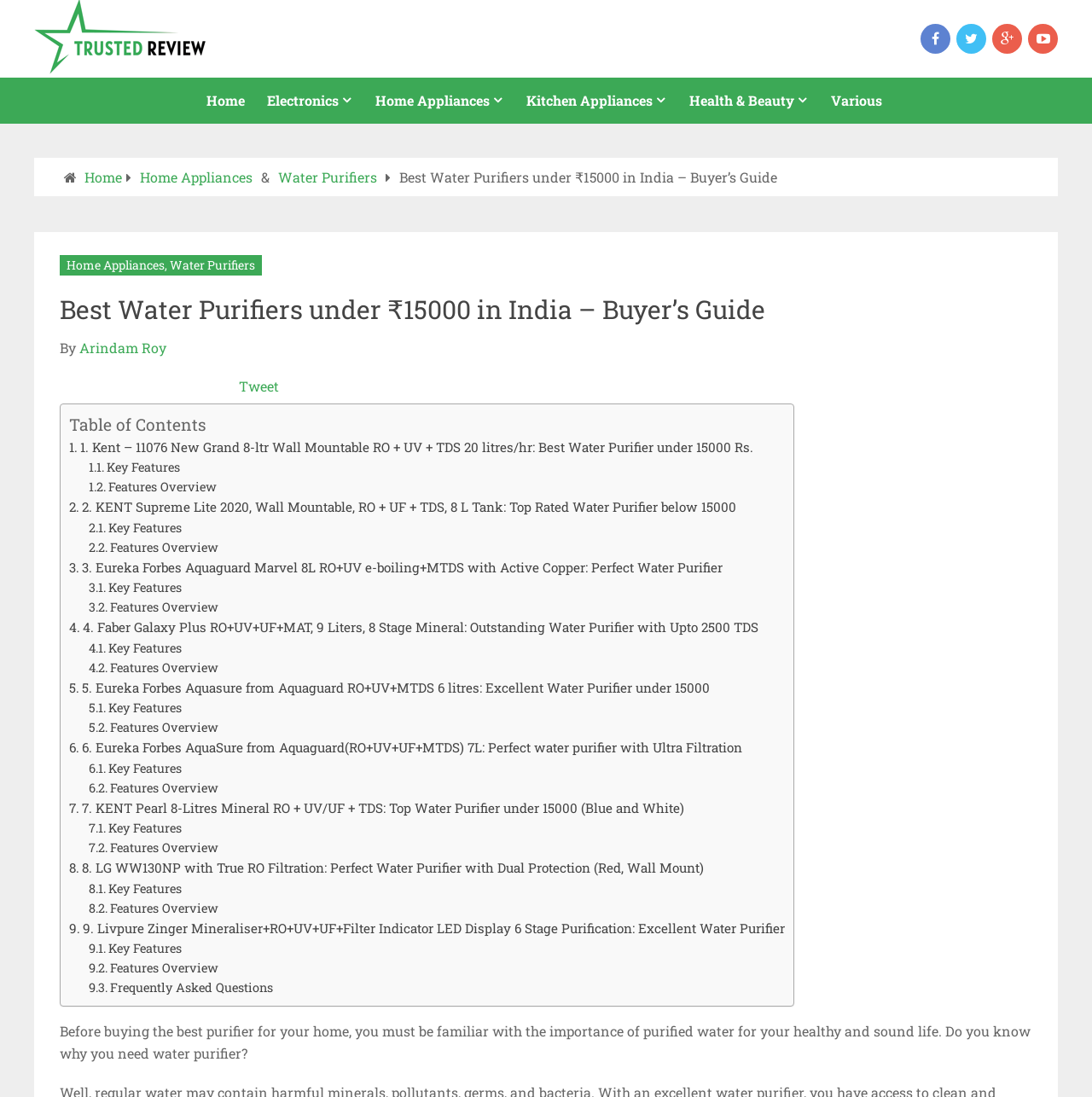Determine the bounding box for the described UI element: "Home".

[0.077, 0.153, 0.112, 0.17]